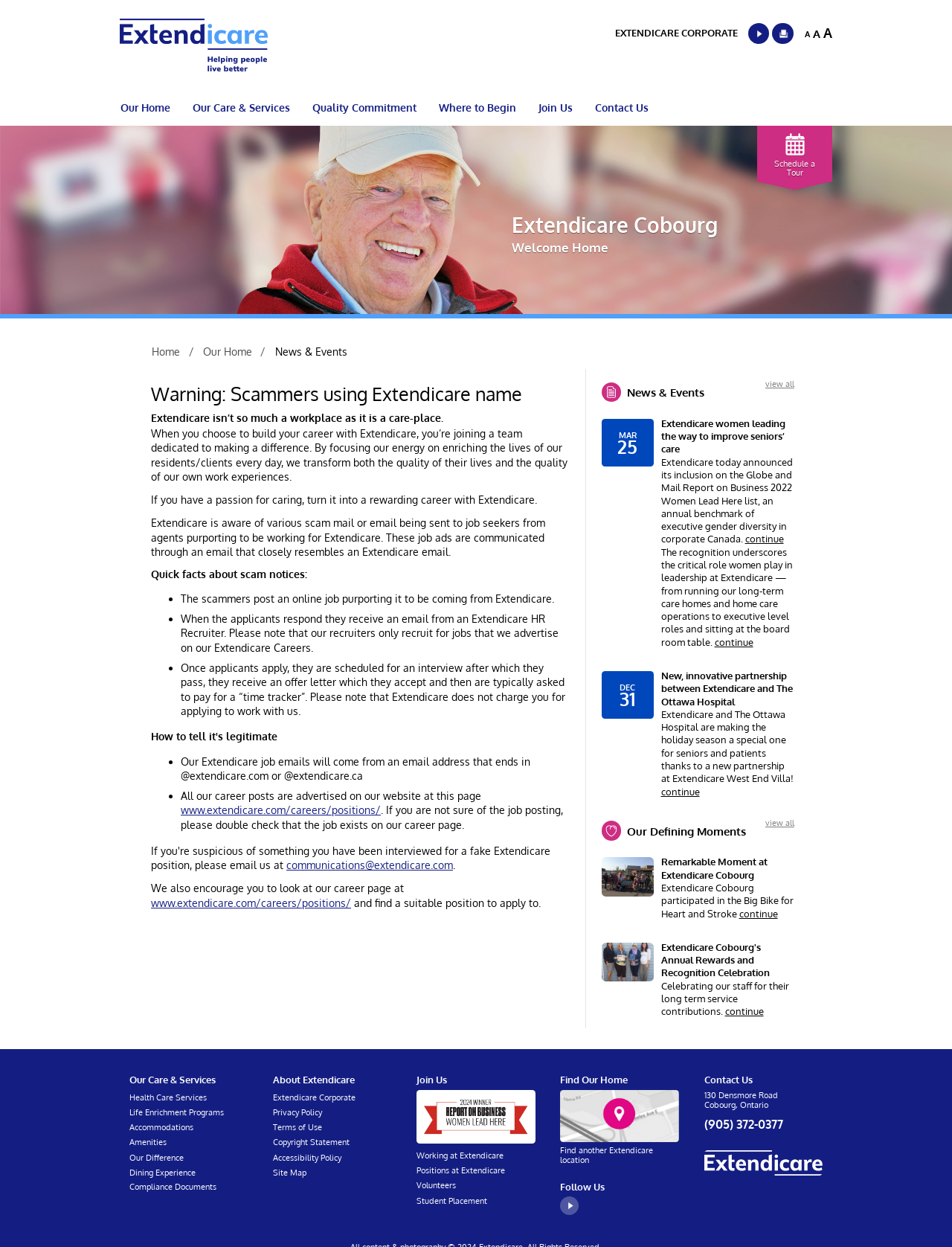Select the bounding box coordinates of the element I need to click to carry out the following instruction: "Contact communications@extendicare.com".

[0.301, 0.689, 0.476, 0.699]